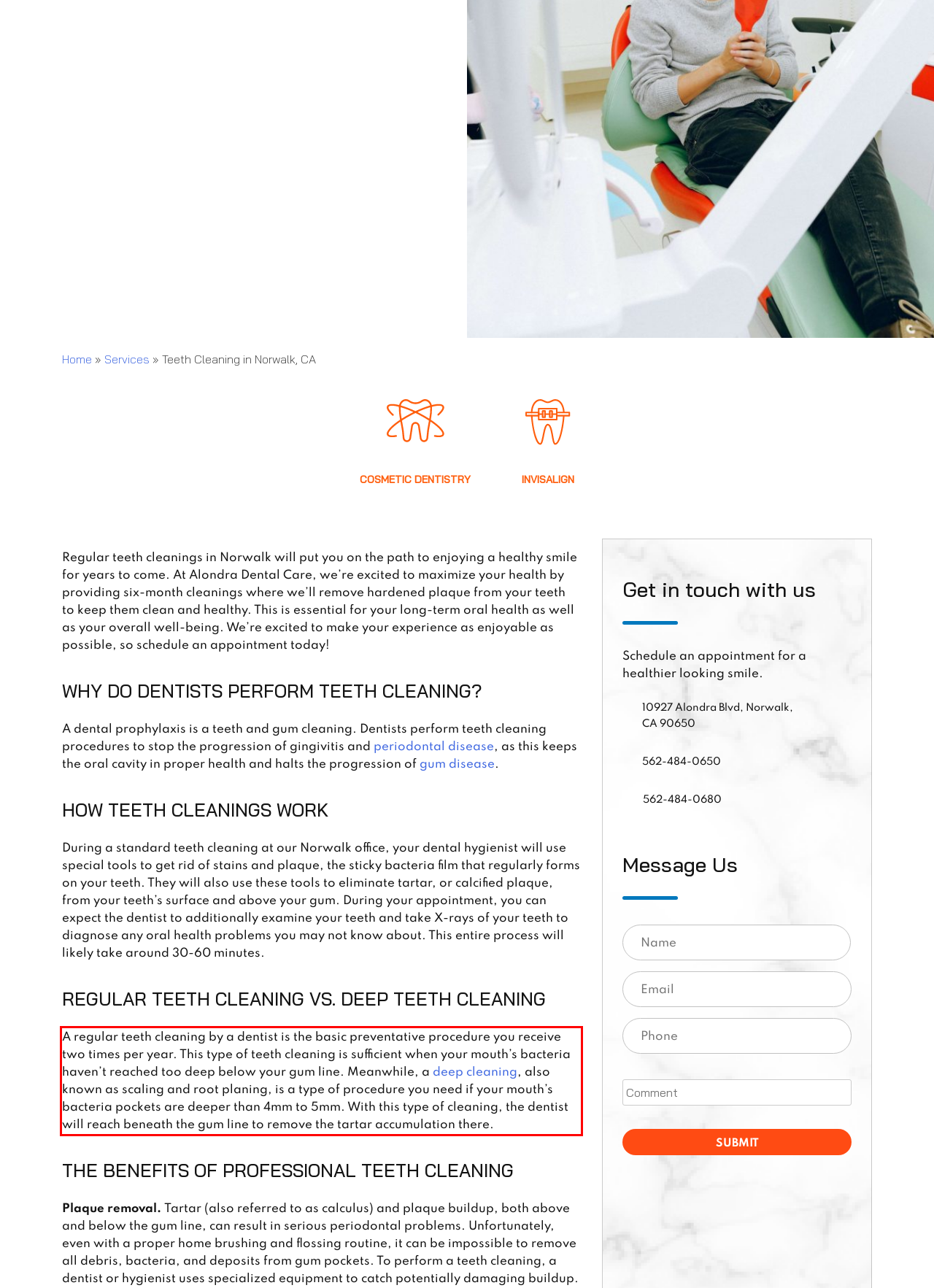Analyze the screenshot of the webpage and extract the text from the UI element that is inside the red bounding box.

A regular teeth cleaning by a dentist is the basic preventative procedure you receive two times per year. This type of teeth cleaning is sufficient when your mouth’s bacteria haven’t reached too deep below your gum line. Meanwhile, a deep cleaning, also known as scaling and root planing, is a type of procedure you need if your mouth’s bacteria pockets are deeper than 4mm to 5mm. With this type of cleaning, the dentist will reach beneath the gum line to remove the tartar accumulation there.